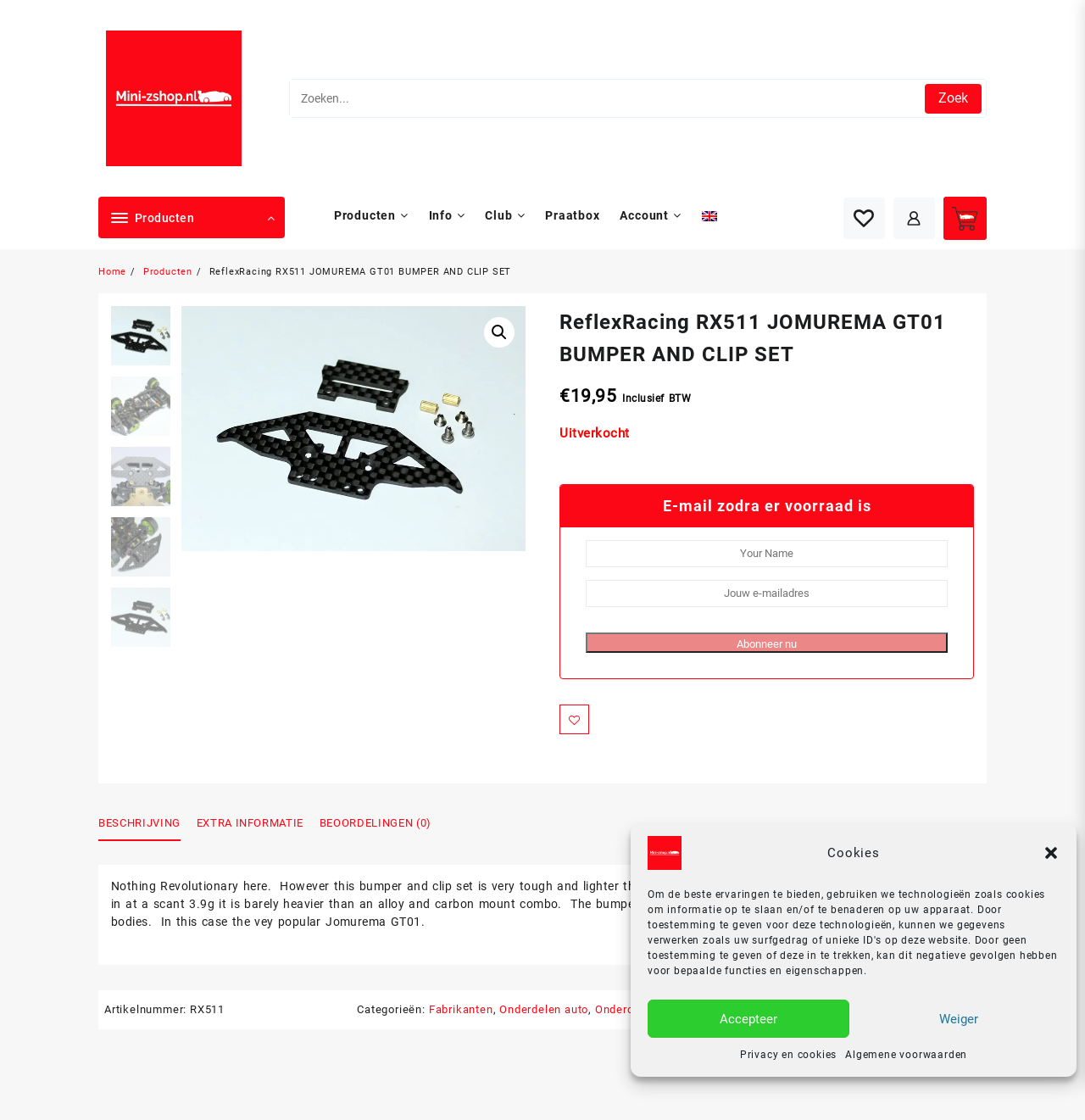Please identify the bounding box coordinates of the element that needs to be clicked to execute the following command: "Subscribe to email notification". Provide the bounding box using four float numbers between 0 and 1, formatted as [left, top, right, bottom].

[0.54, 0.482, 0.873, 0.506]